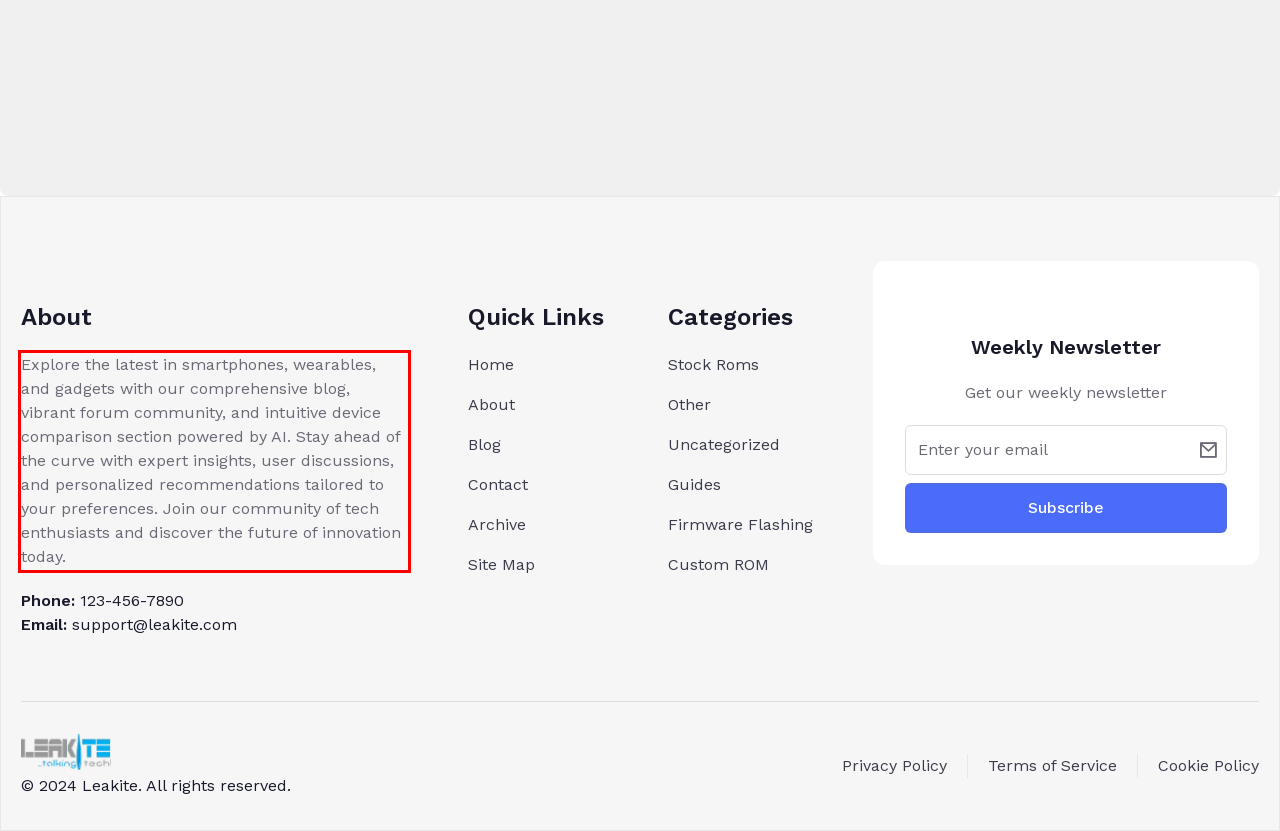Given a screenshot of a webpage containing a red rectangle bounding box, extract and provide the text content found within the red bounding box.

Explore the latest in smartphones, wearables, and gadgets with our comprehensive blog, vibrant forum community, and intuitive device comparison section powered by AI. Stay ahead of the curve with expert insights, user discussions, and personalized recommendations tailored to your preferences. Join our community of tech enthusiasts and discover the future of innovation today.